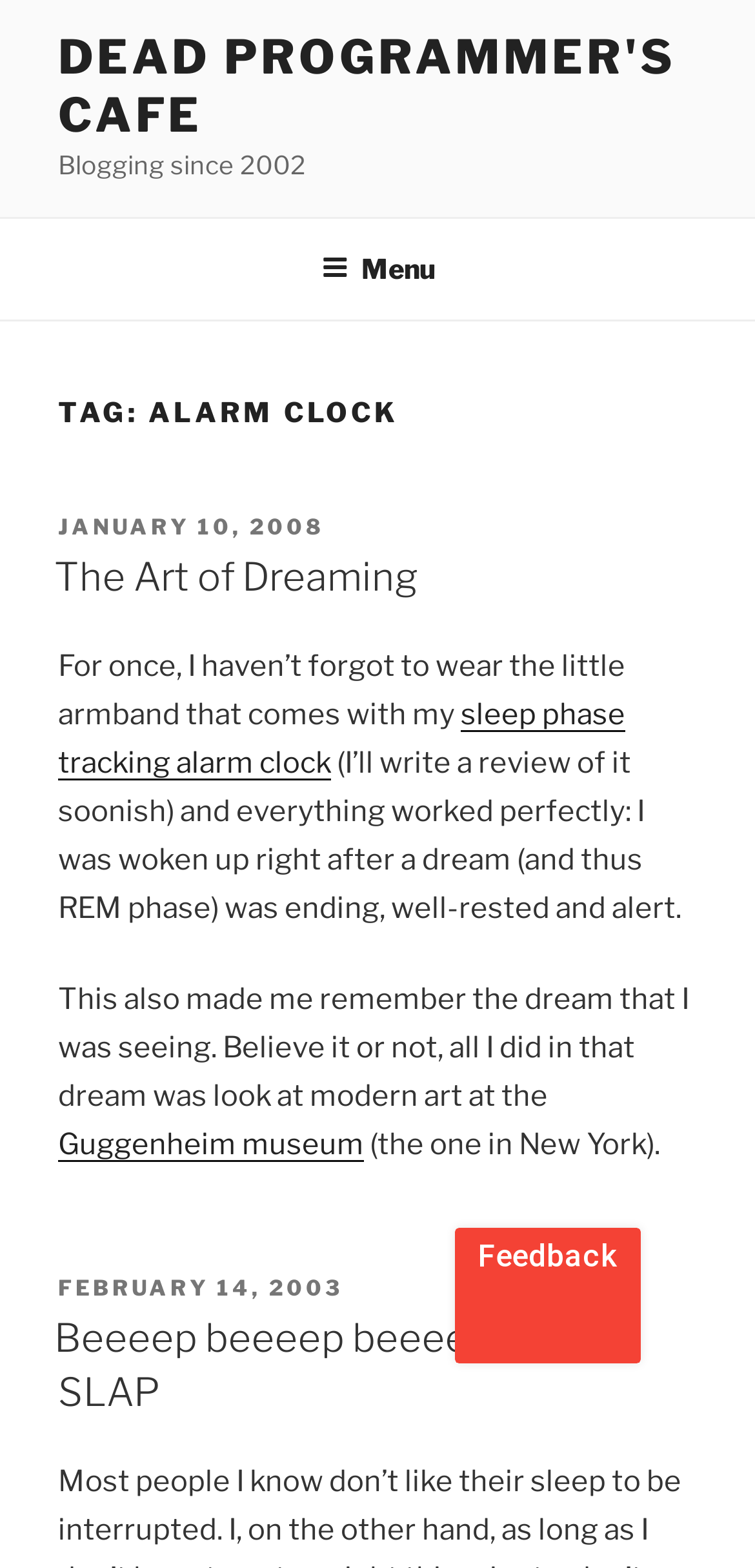Summarize the webpage with intricate details.

The webpage is a blog post from "Dead Programmer's Cafe" with a focus on alarm clocks. At the top, there is a link to the blog's main page, "DEAD PROGRAMMER'S CAFE", and a static text "Blogging since 2002". Below this, there is a navigation menu, "Top Menu", with a button labeled "Menu" that expands to reveal more options.

The main content of the page is an article with a heading "TAG: ALARM CLOCK". The article has two sections, each with a posted date and time. The first section has a heading "The Art of Dreaming" and discusses the author's experience with a sleep phase tracking alarm clock. The text describes how the alarm clock woke the author up after a dream, and they were able to remember the dream. The section also mentions the Guggenheim museum in New York.

The second section has a heading "Beeeep beeeep beeeep beeeep SLAP" and appears to be a humorous anecdote. Both sections have links to the article titles and dates.

On the right side of the page, near the bottom, there is an iframe labeled "Feedback Button".